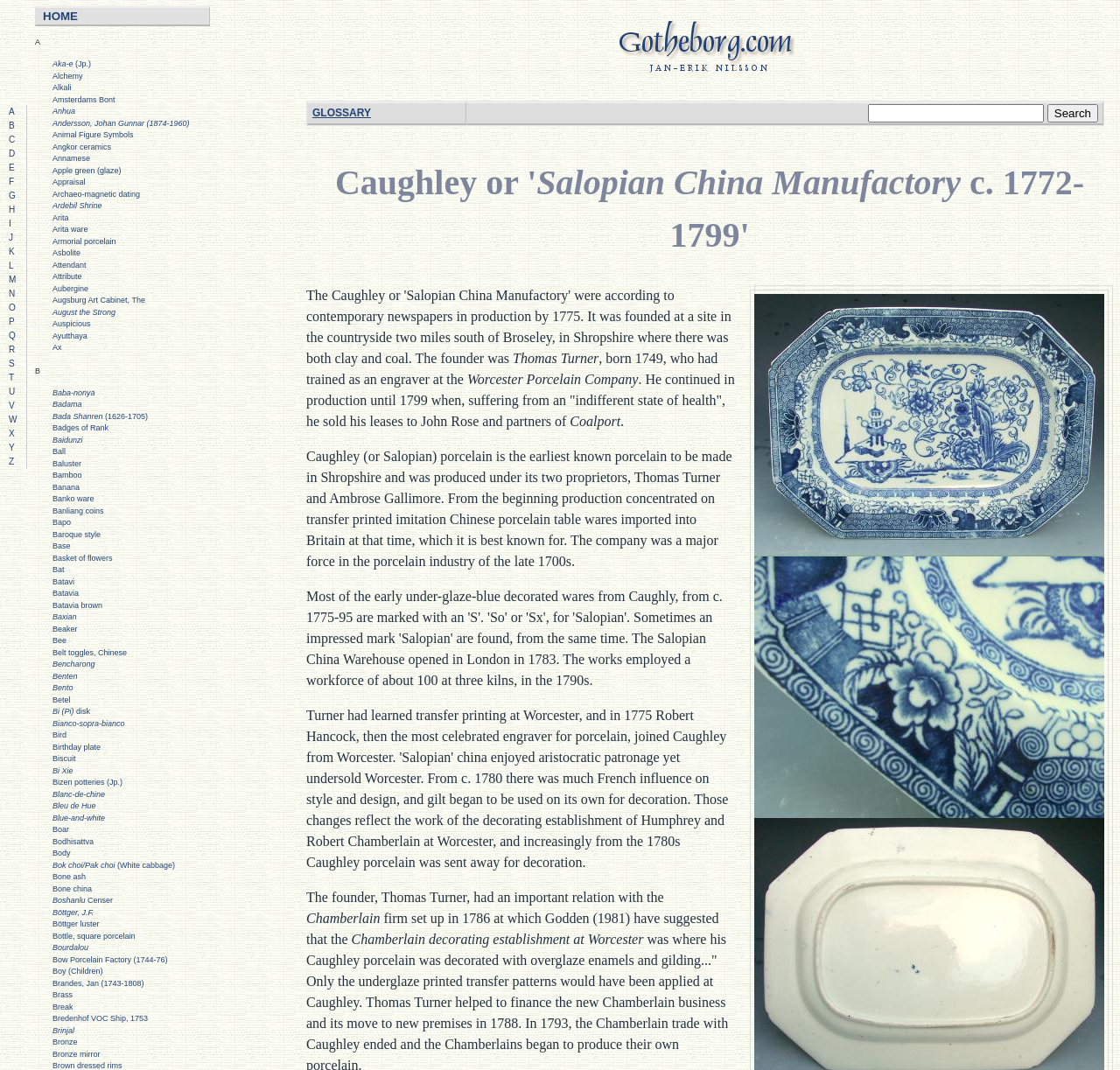Give a one-word or short-phrase answer to the following question: 
Who is the founder of Caughley porcelain factory?

Thomas Turner